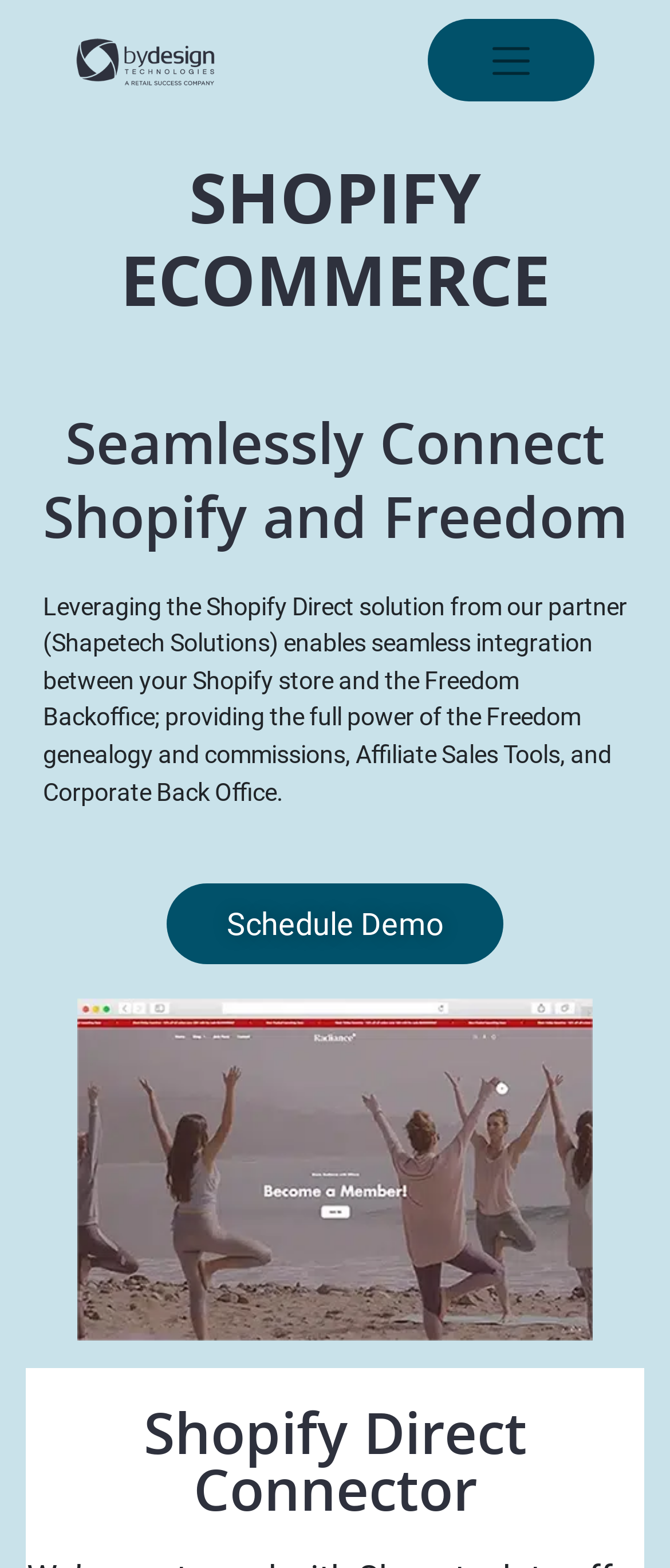Identify the bounding box coordinates for the UI element described as follows: "Schedule Demo". Ensure the coordinates are four float numbers between 0 and 1, formatted as [left, top, right, bottom].

[0.249, 0.563, 0.751, 0.615]